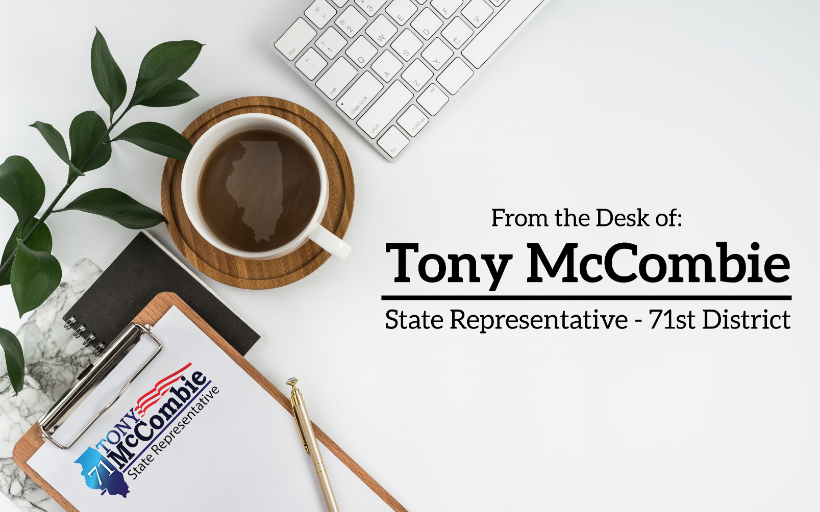What is the purpose of the desk setup?
Using the information from the image, give a concise answer in one word or a short phrase.

To communicate with constituents